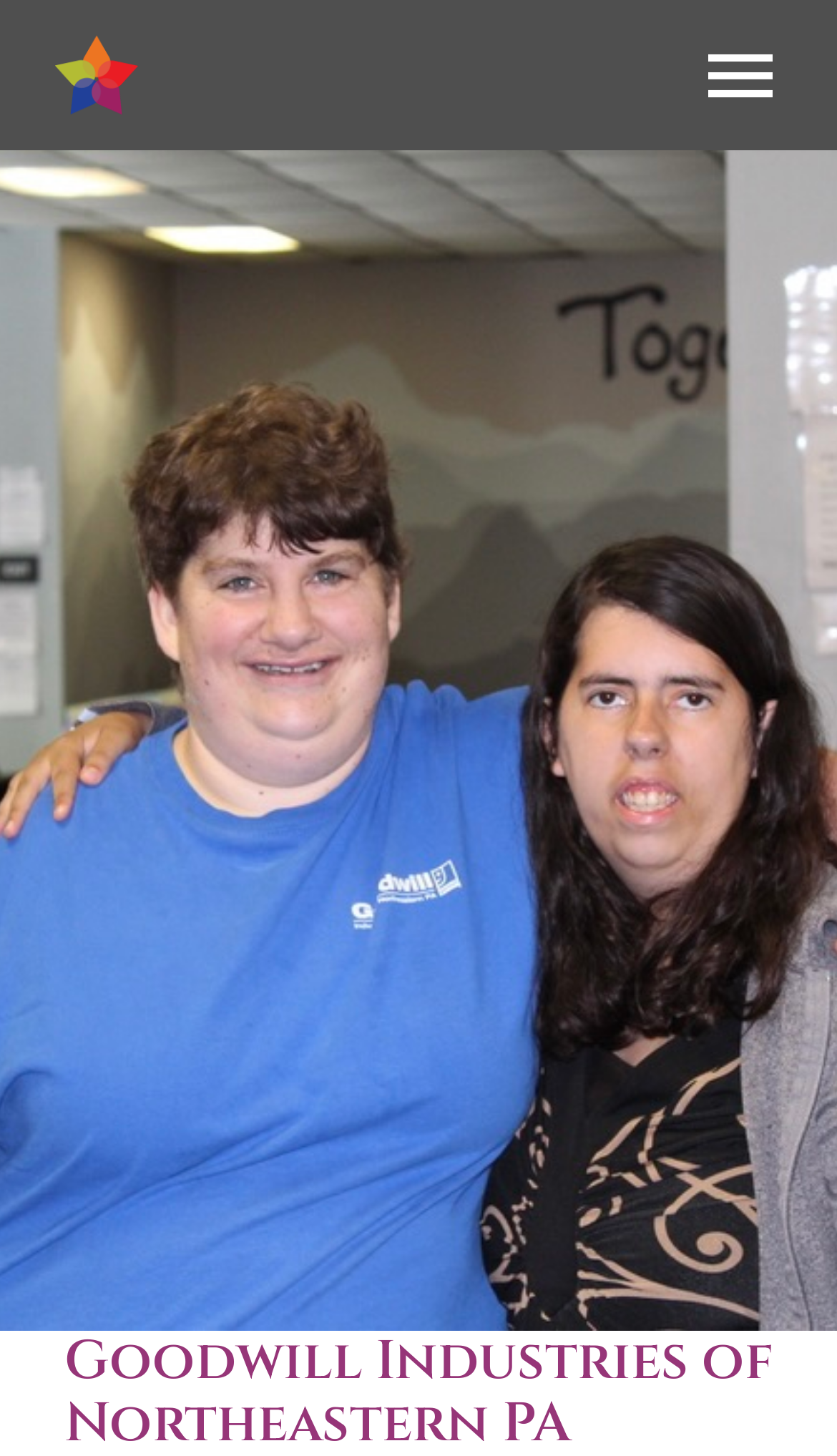Use a single word or phrase to answer the question: 
What is the logo icon name?

mtf-icon